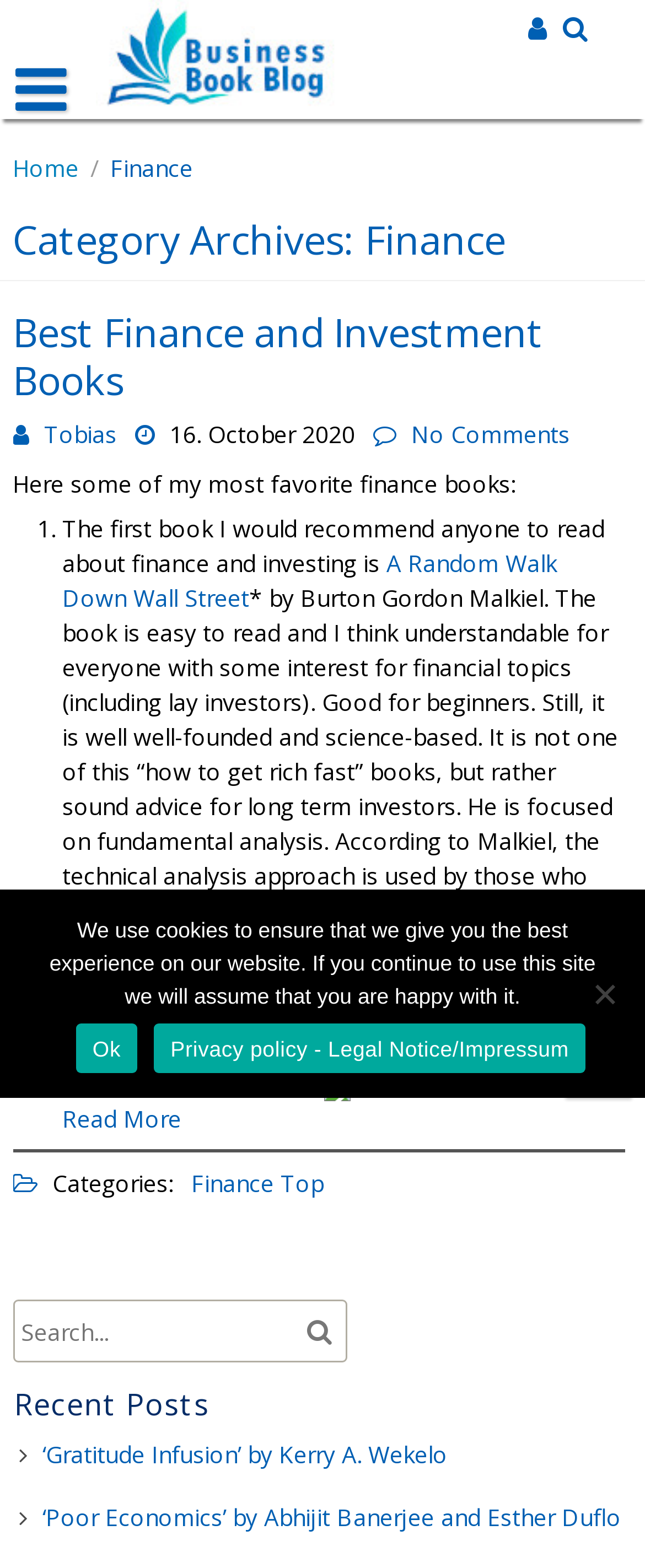What is the title of the first article in the archive?
Refer to the image and give a detailed answer to the question.

By analyzing the webpage structure, I can see that the first article in the archive has a heading element with the text 'Best Finance and Investment Books', which is likely the title of the article.